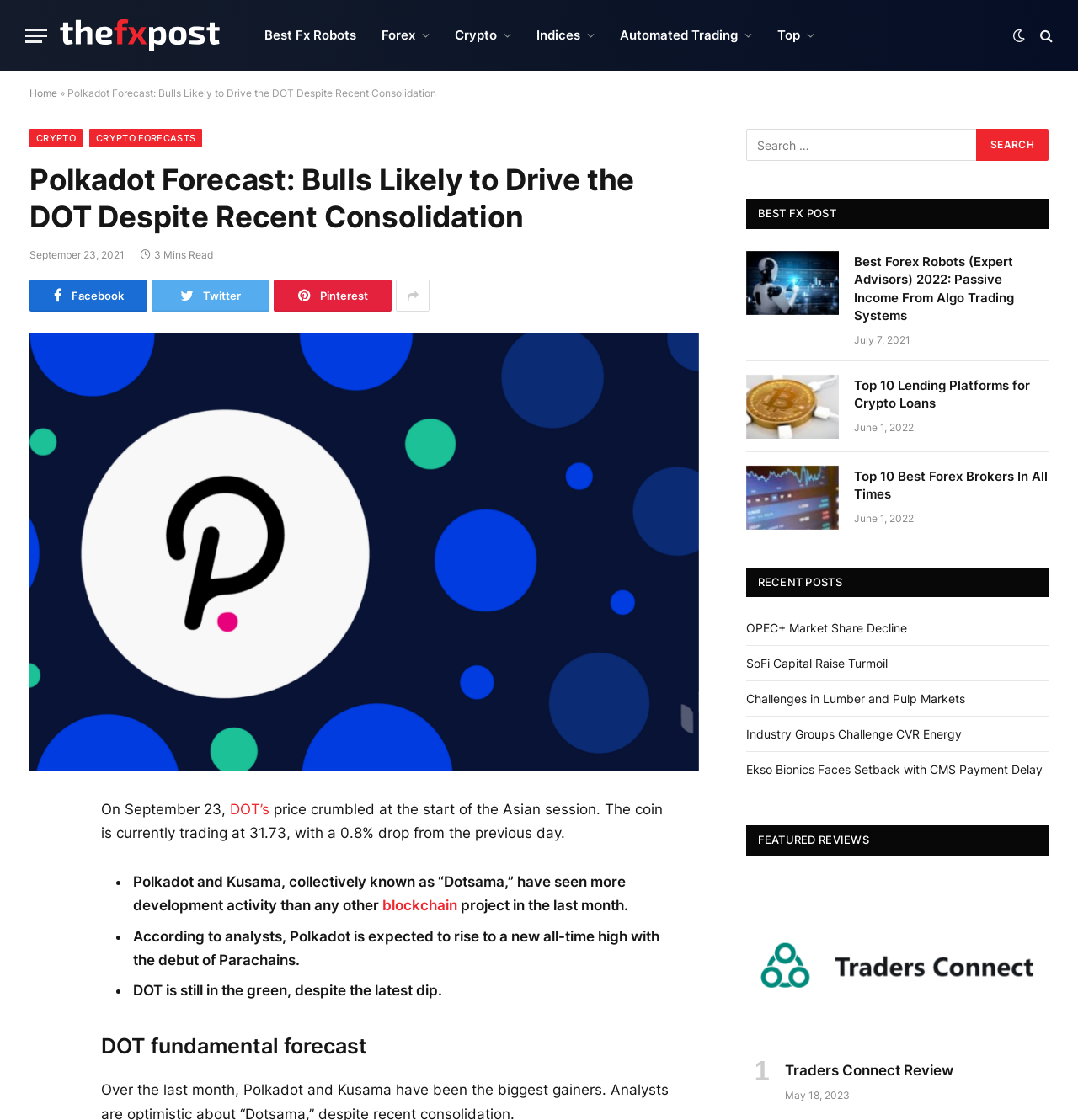Identify the bounding box coordinates of the region that needs to be clicked to carry out this instruction: "Click on the 'Menu' button". Provide these coordinates as four float numbers ranging from 0 to 1, i.e., [left, top, right, bottom].

[0.023, 0.015, 0.044, 0.048]